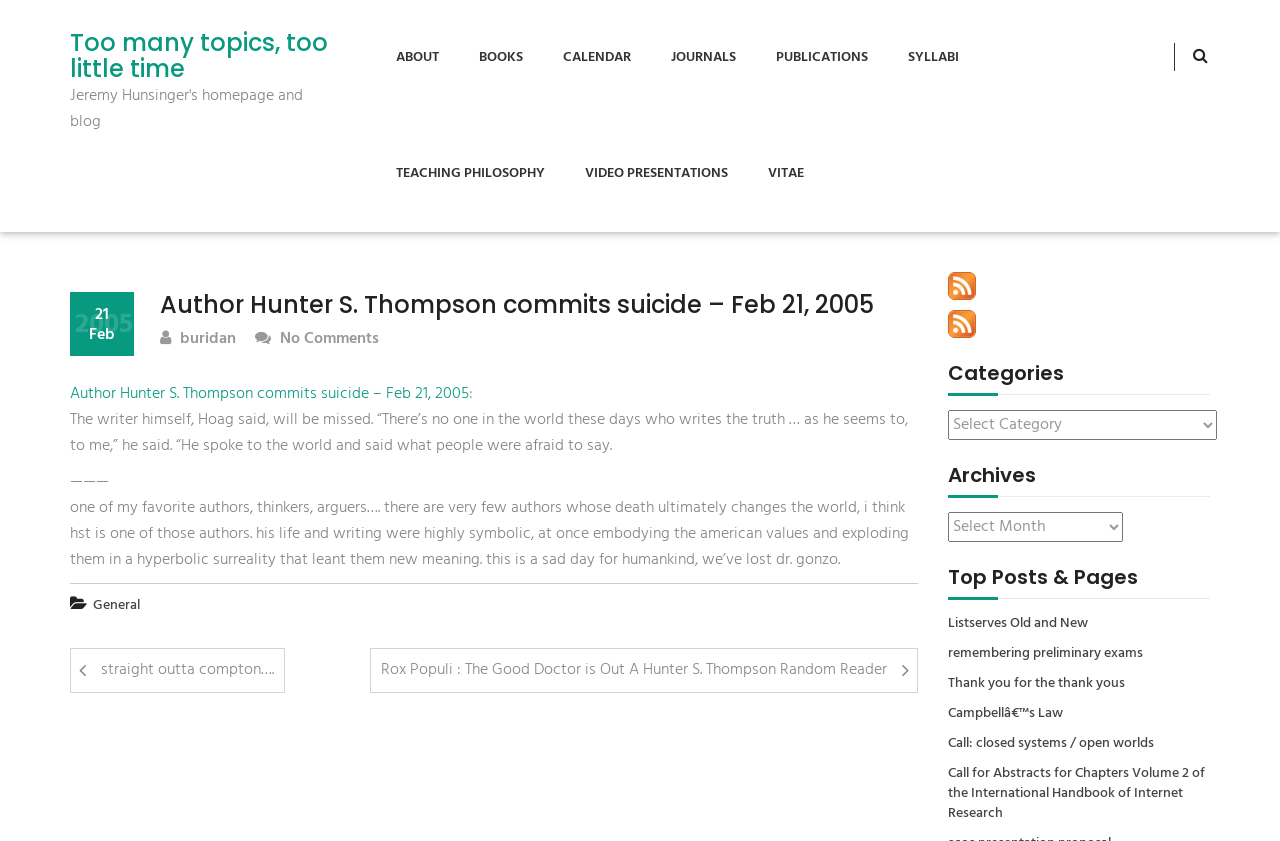How many links are there in the 'Top Posts & Pages' section?
Using the image provided, answer with just one word or phrase.

5